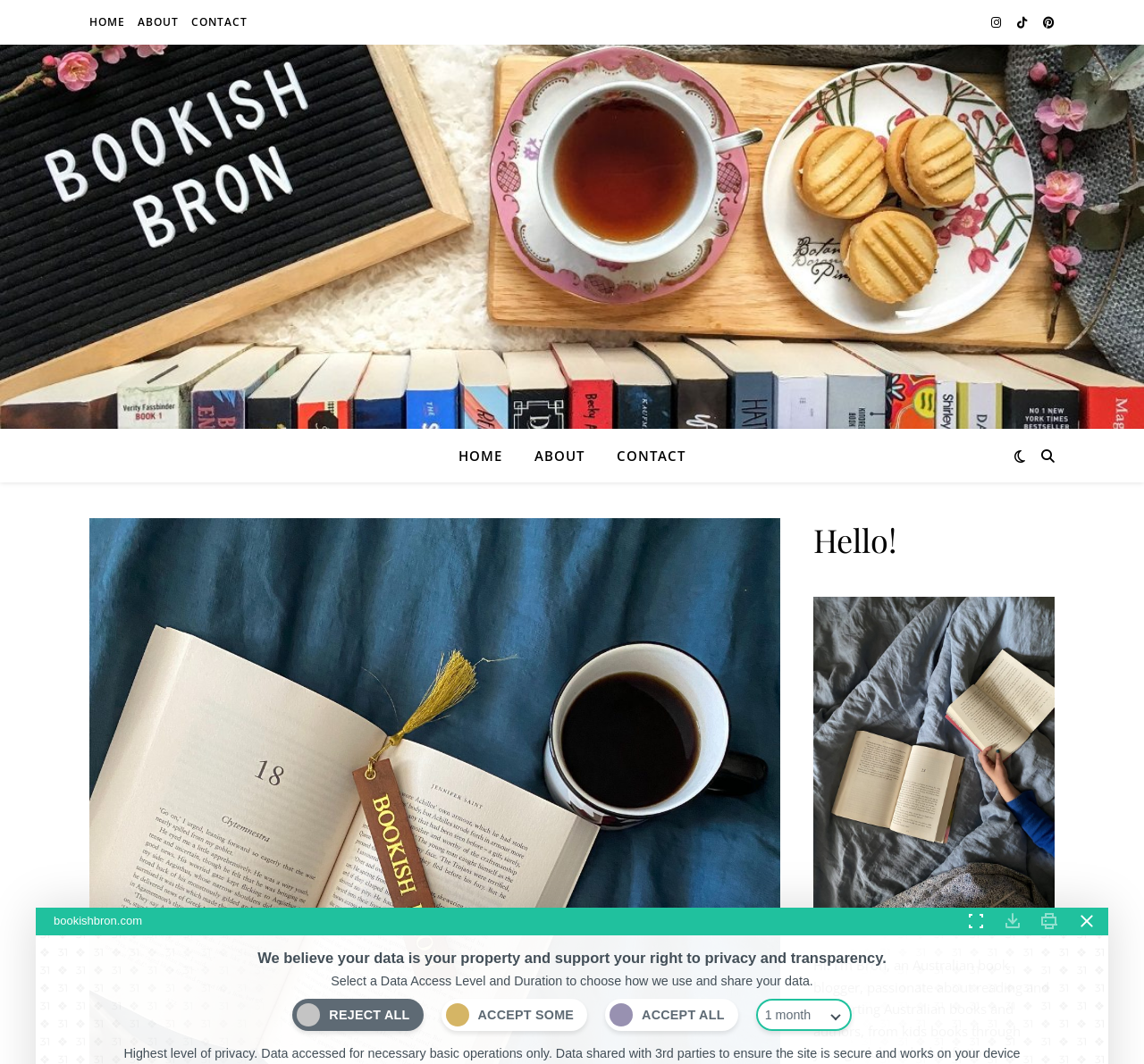Show the bounding box coordinates of the region that should be clicked to follow the instruction: "Click the Expand Toggle button."

[0.841, 0.853, 0.865, 0.879]